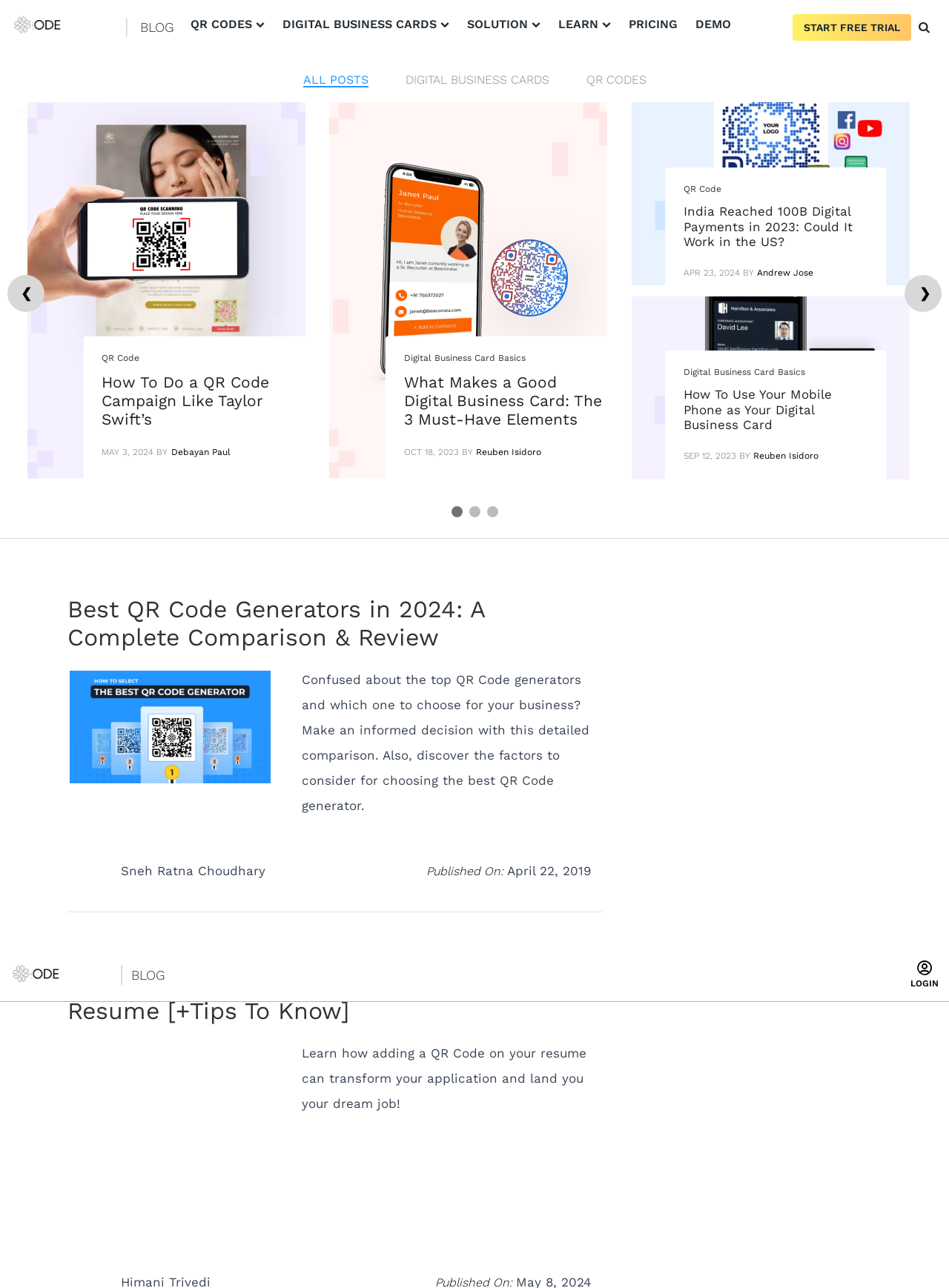What is the author's name of the second blog post?
Look at the image and provide a detailed response to the question.

The author's name is mentioned below the title of the second blog post, which is 'Why You Should Include a QR Code in Your Resume [+Tips To Know]'.